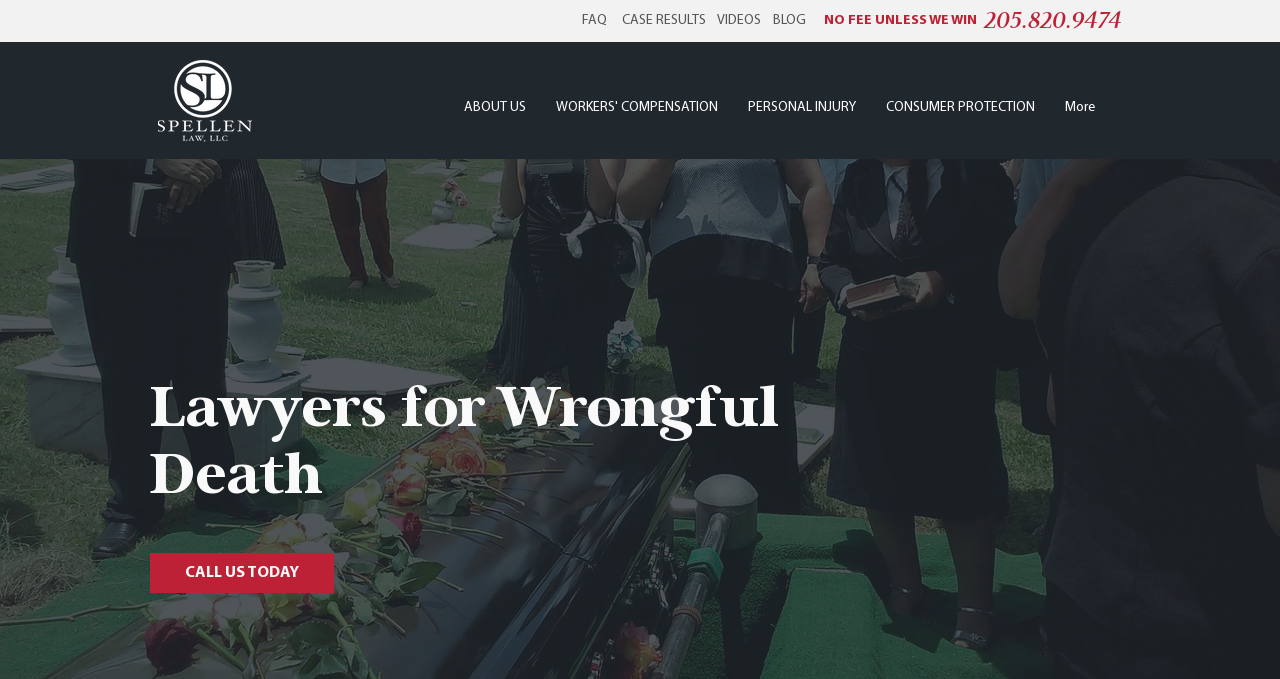Locate the bounding box coordinates of the clickable area needed to fulfill the instruction: "Subscribe to the blog".

None